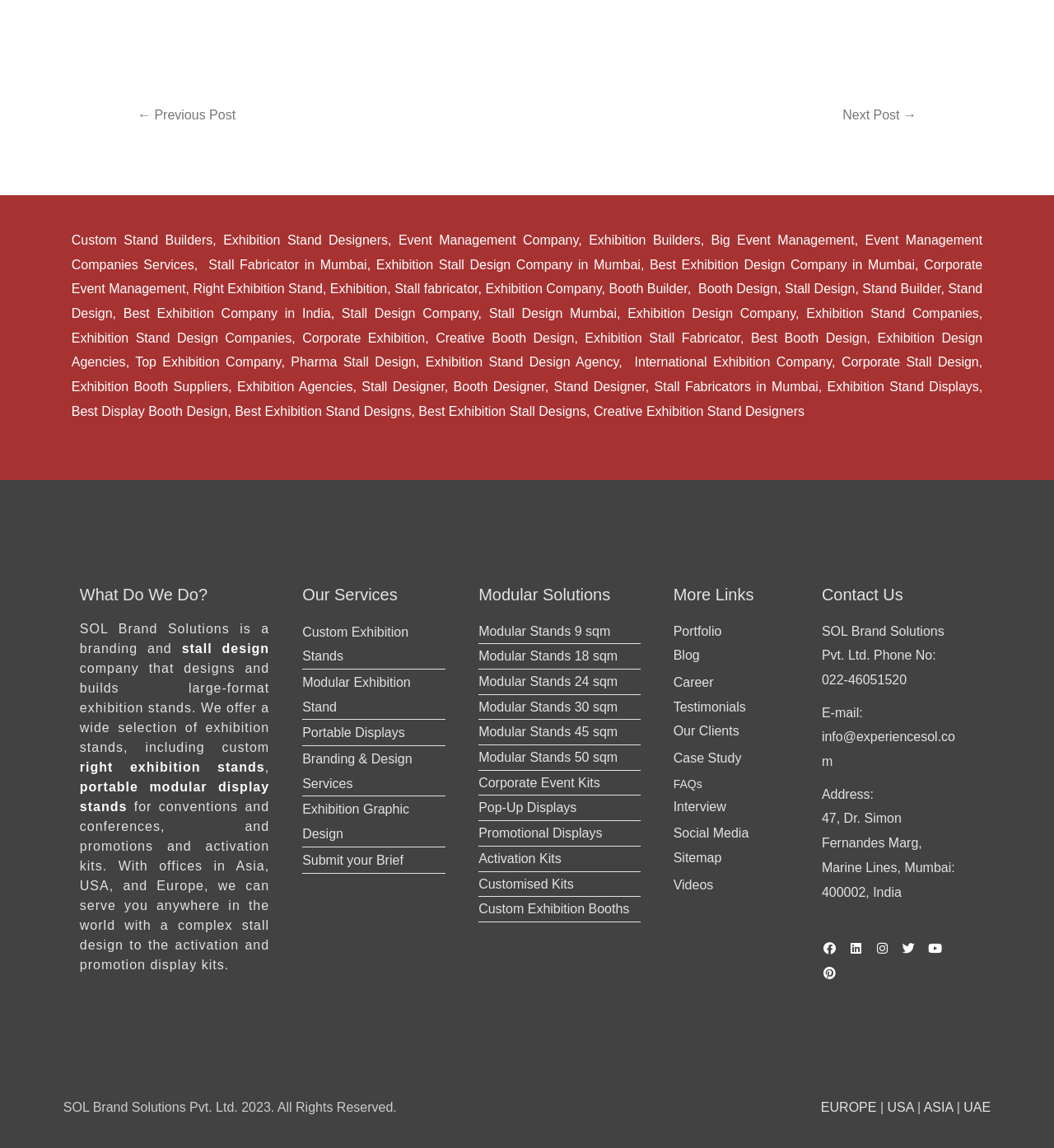Answer the question in a single word or phrase:
What is the text of the link at the top right?

Next Post →